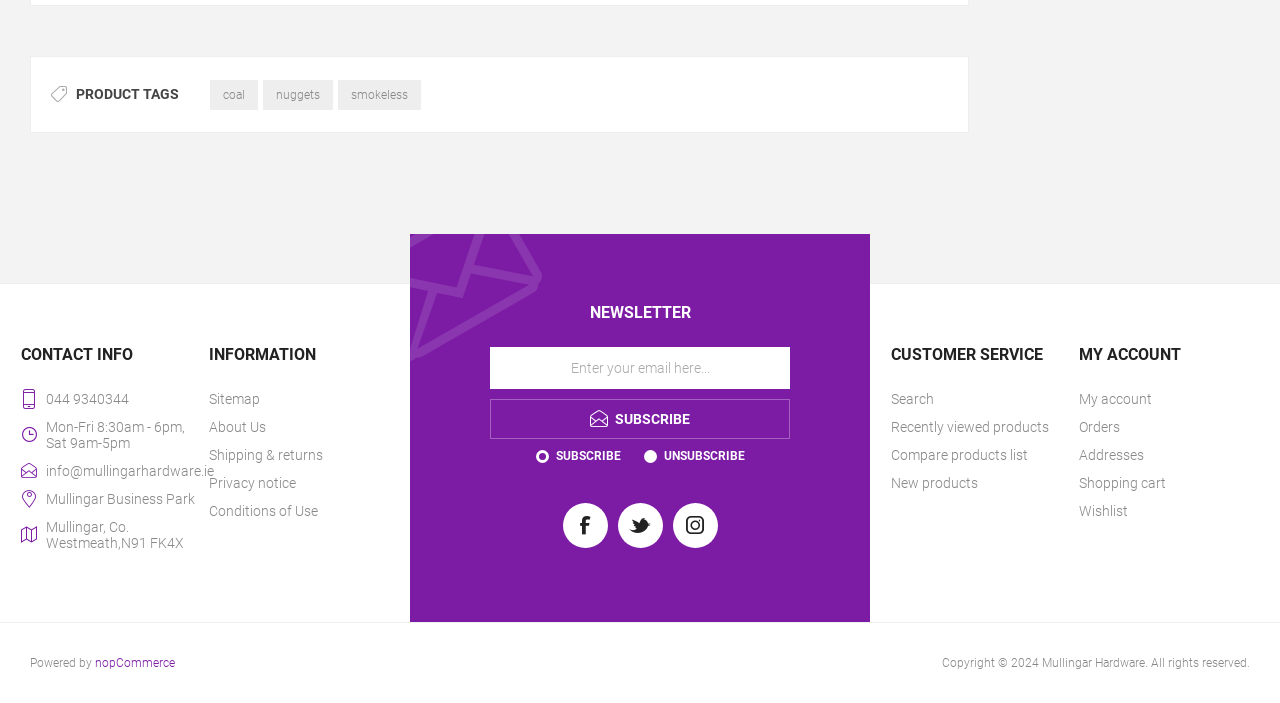Please identify the bounding box coordinates of the clickable region that I should interact with to perform the following instruction: "Search for products". The coordinates should be expressed as four float numbers between 0 and 1, i.e., [left, top, right, bottom].

[0.696, 0.548, 0.837, 0.587]